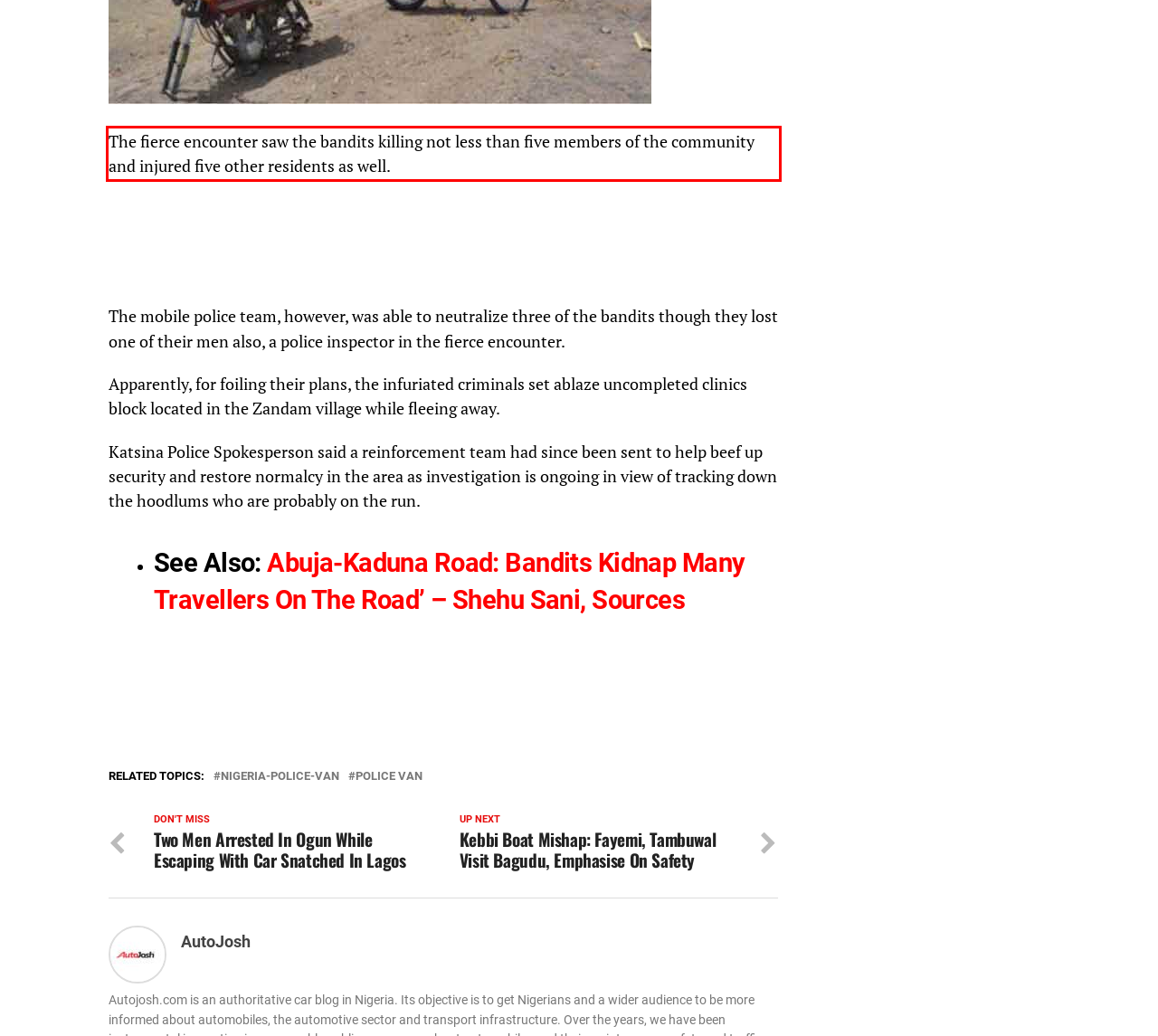You are presented with a screenshot containing a red rectangle. Extract the text found inside this red bounding box.

The fierce encounter saw the bandits killing not less than five members of the community and injured five other residents as well.